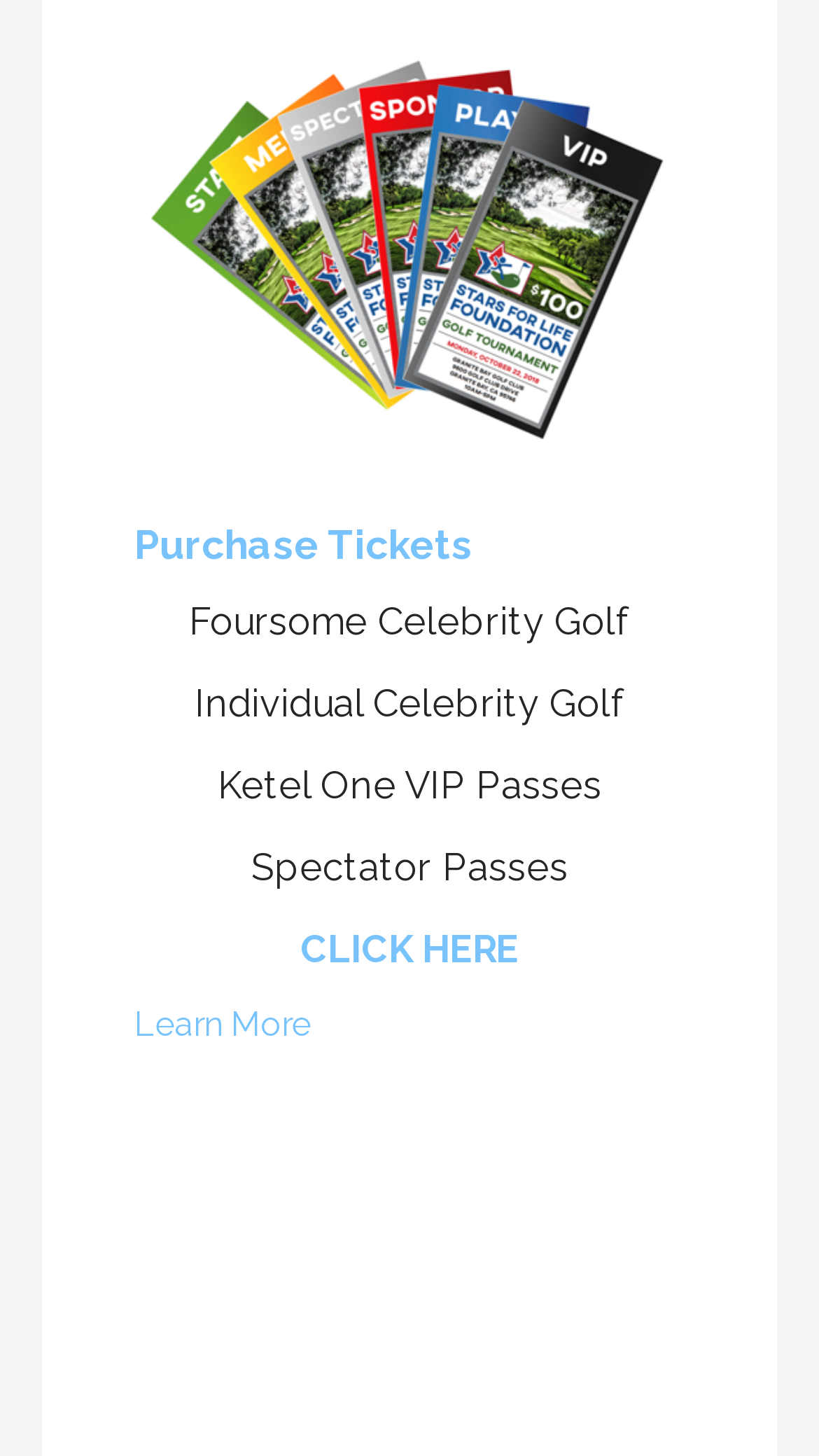What is the theme of the event?
Please use the visual content to give a single word or phrase answer.

Celebrity Golf